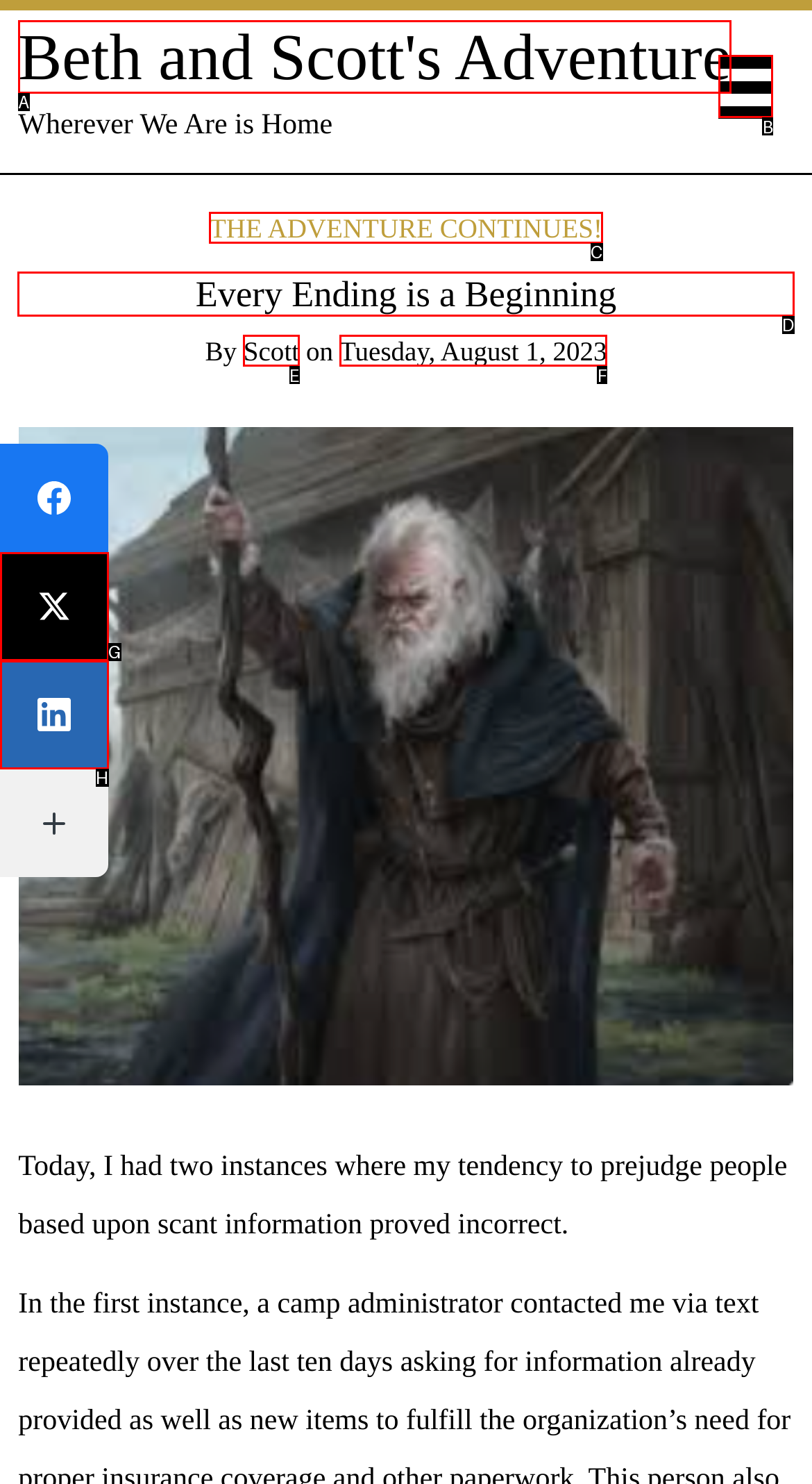What is the letter of the UI element you should click to Click on the link to the blog post 'Every Ending is a Beginning'? Provide the letter directly.

D